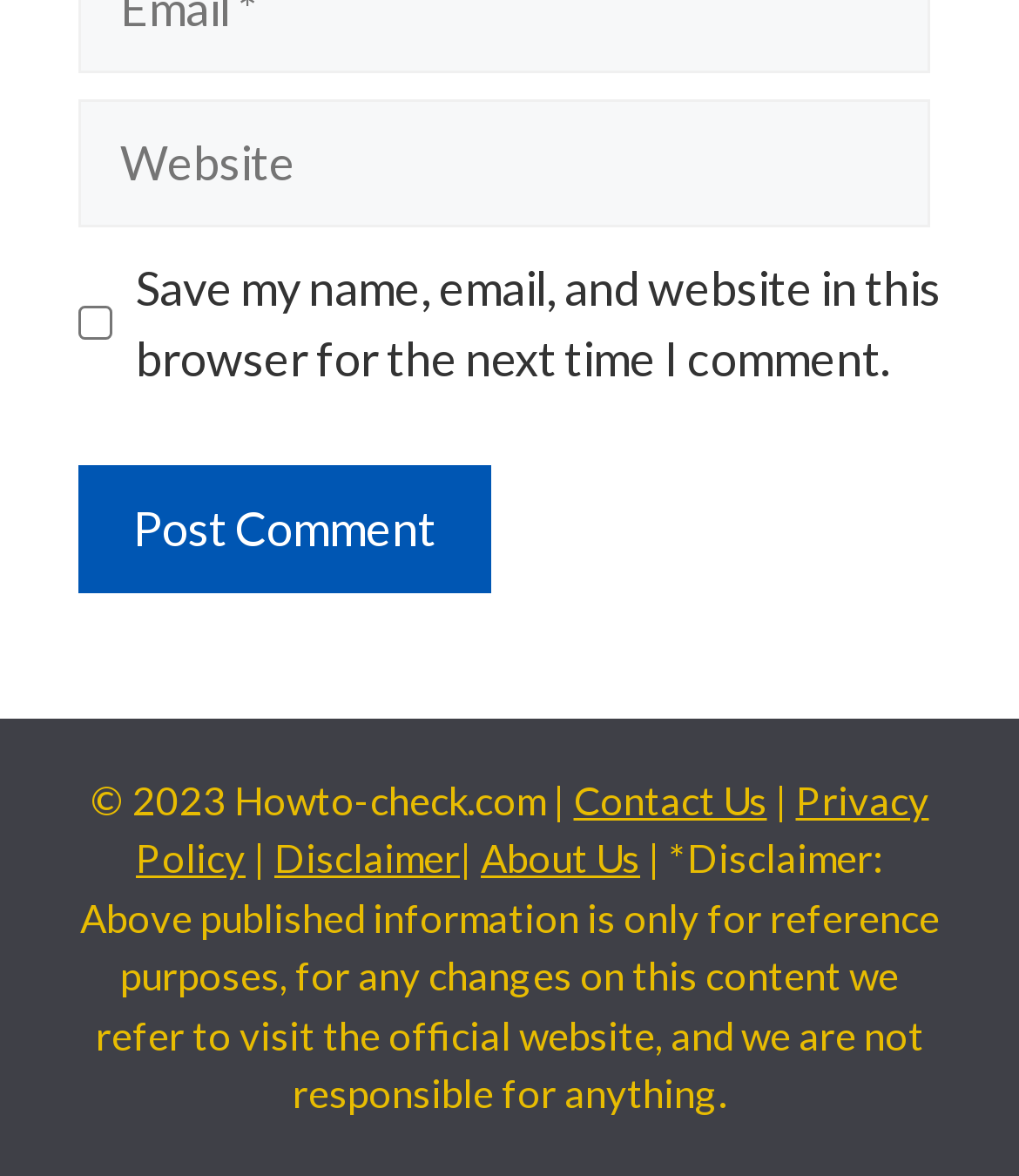Refer to the screenshot and answer the following question in detail:
What is the disclaimer about?

The StaticText element with the content '| *Disclaimer: Above published information is only for reference purposes, for any changes on this content we refer to visit the official website, and we are not responsible for anything.' indicates that the disclaimer is about the website's content being for reference purposes only.